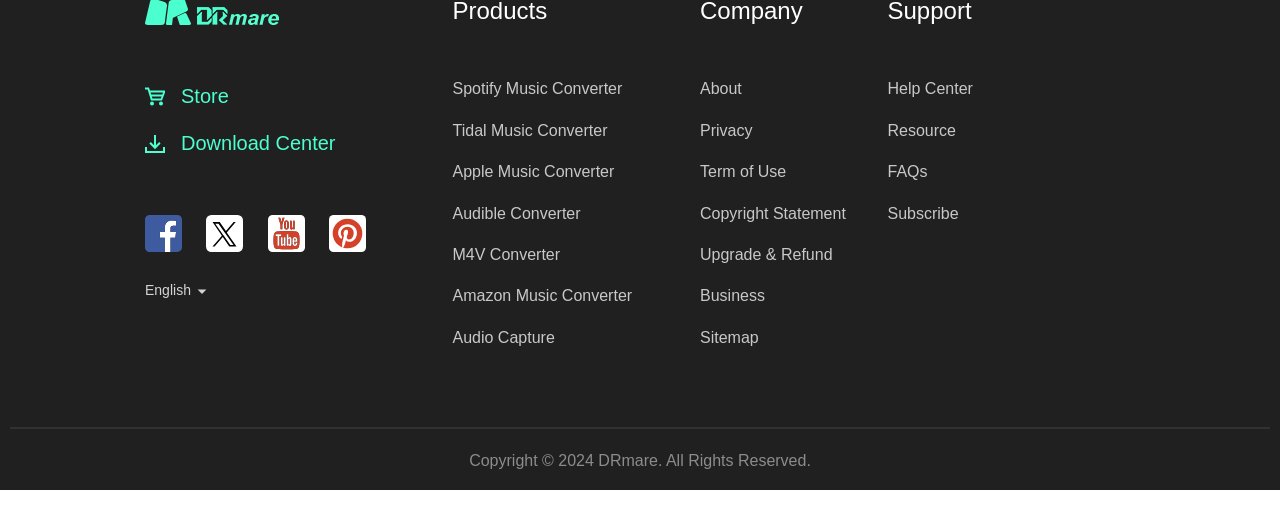Provide a brief response to the question below using one word or phrase:
What is the language of the website?

English